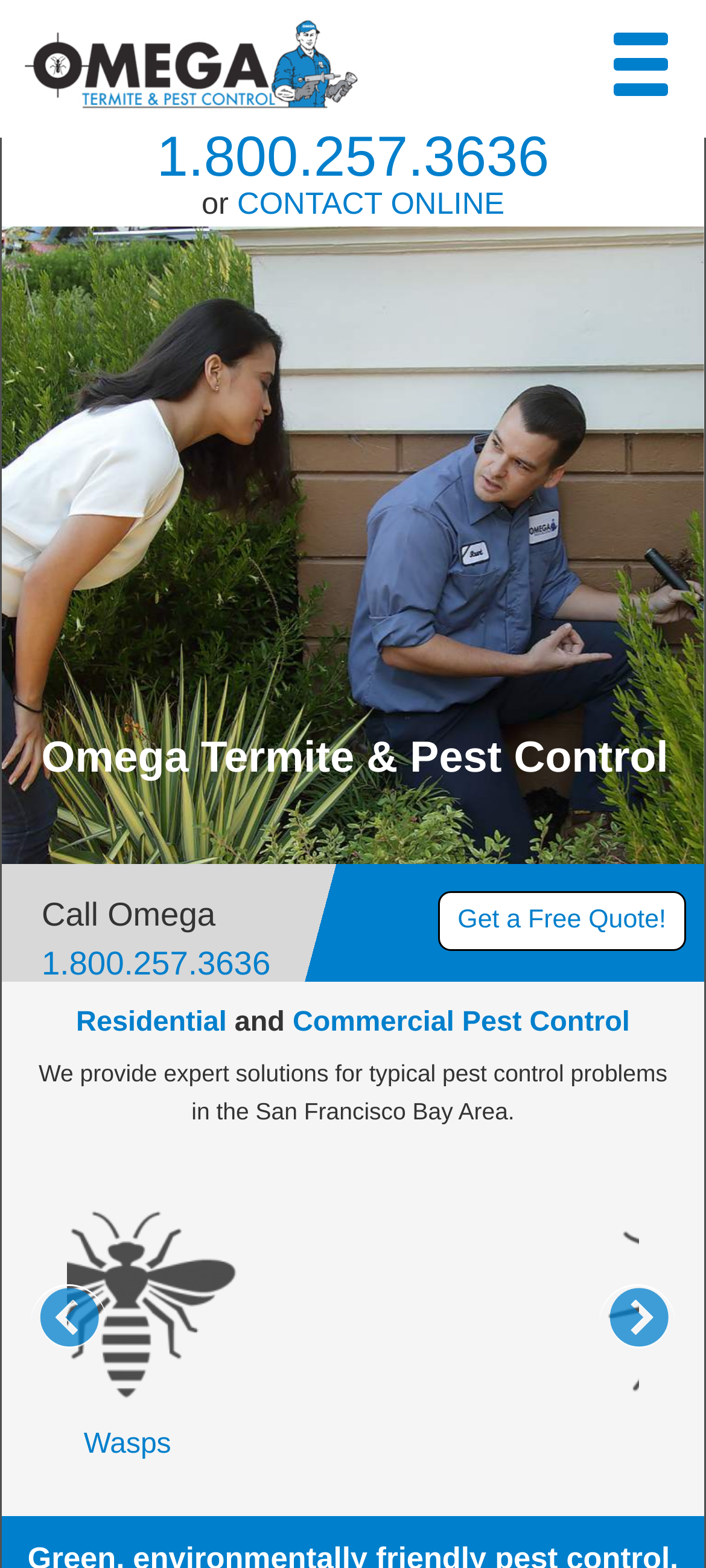Predict the bounding box coordinates of the area that should be clicked to accomplish the following instruction: "Call the phone number". The bounding box coordinates should consist of four float numbers between 0 and 1, i.e., [left, top, right, bottom].

[0.059, 0.604, 0.383, 0.627]